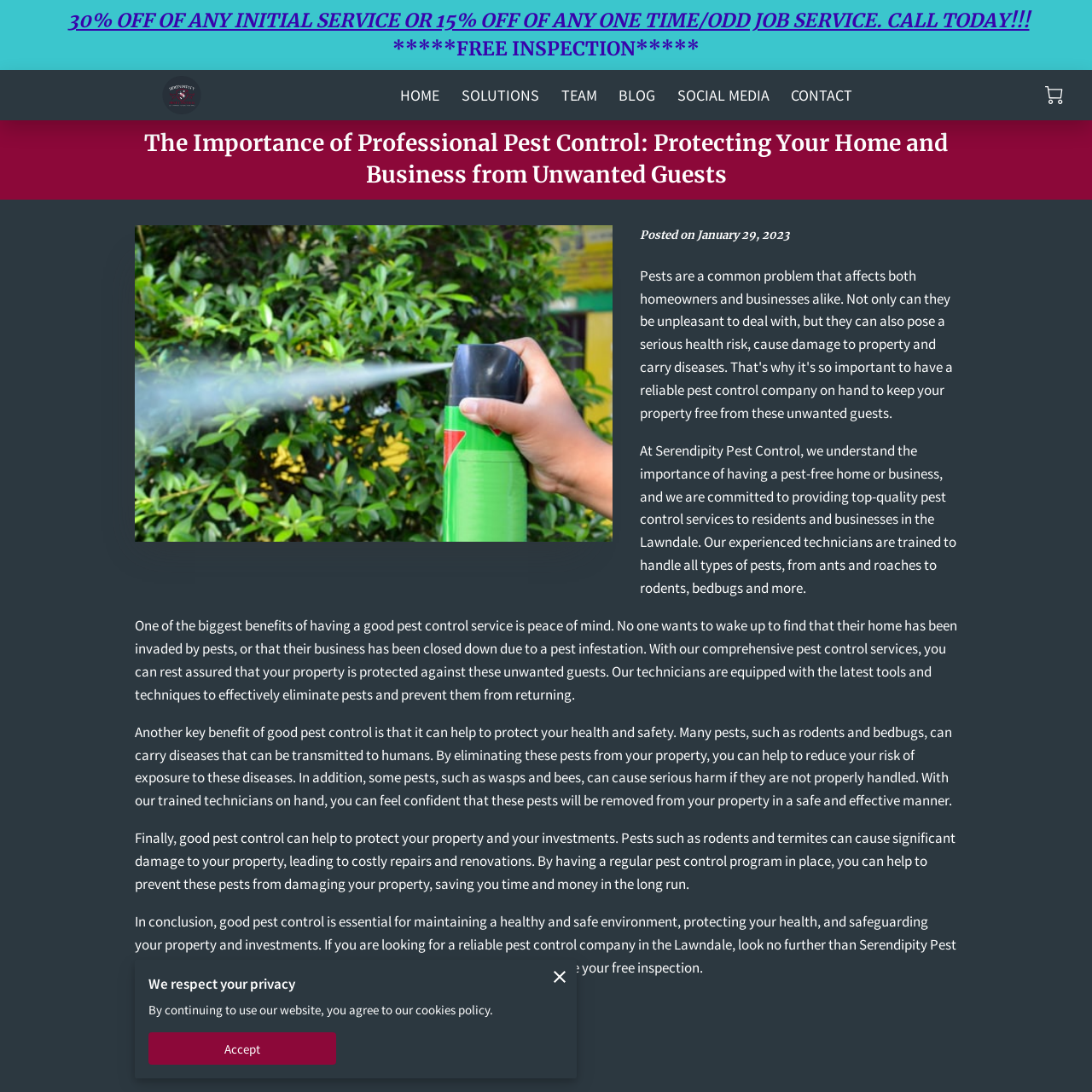Please pinpoint the bounding box coordinates for the region I should click to adhere to this instruction: "Contact Serendipity Pest Control".

[0.715, 0.074, 0.791, 0.1]